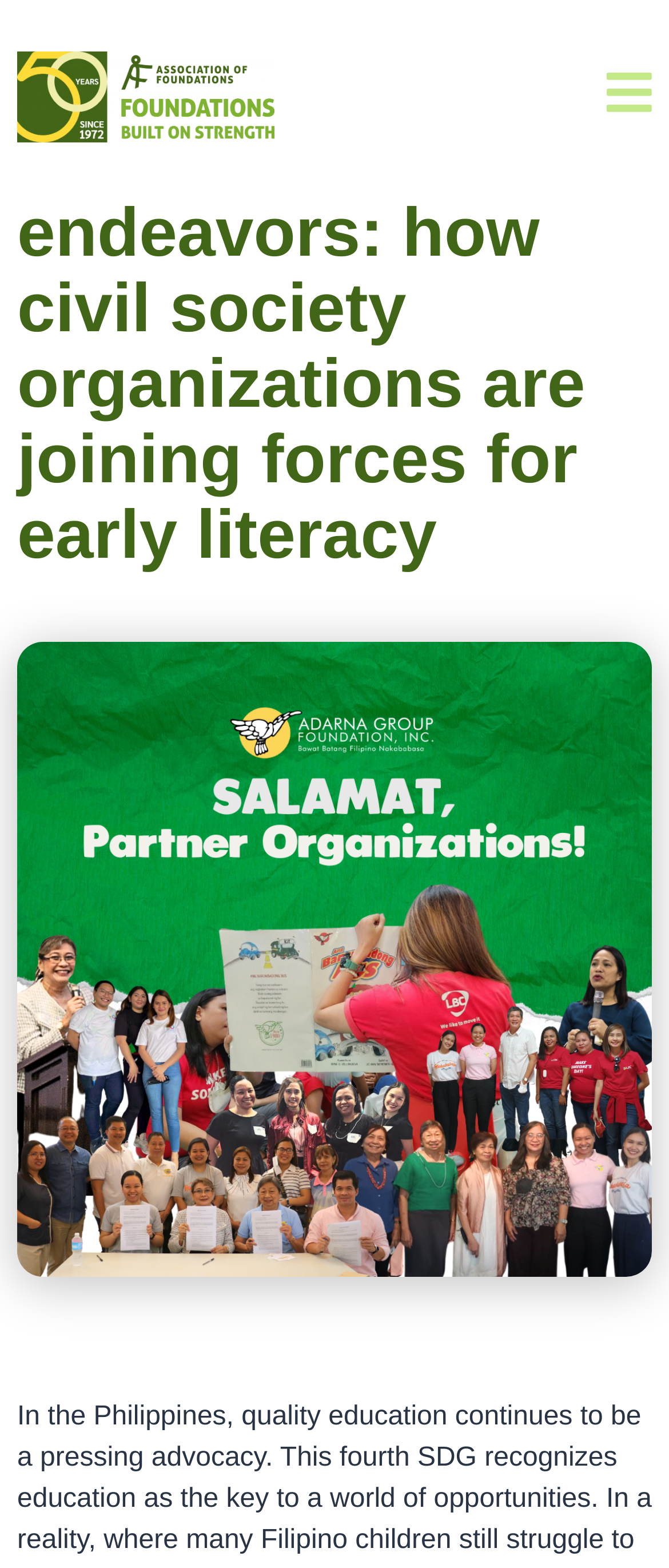Extract the main title from the webpage and generate its text.

Collaborative endeavors: how civil society organizations are joining forces for early literacy